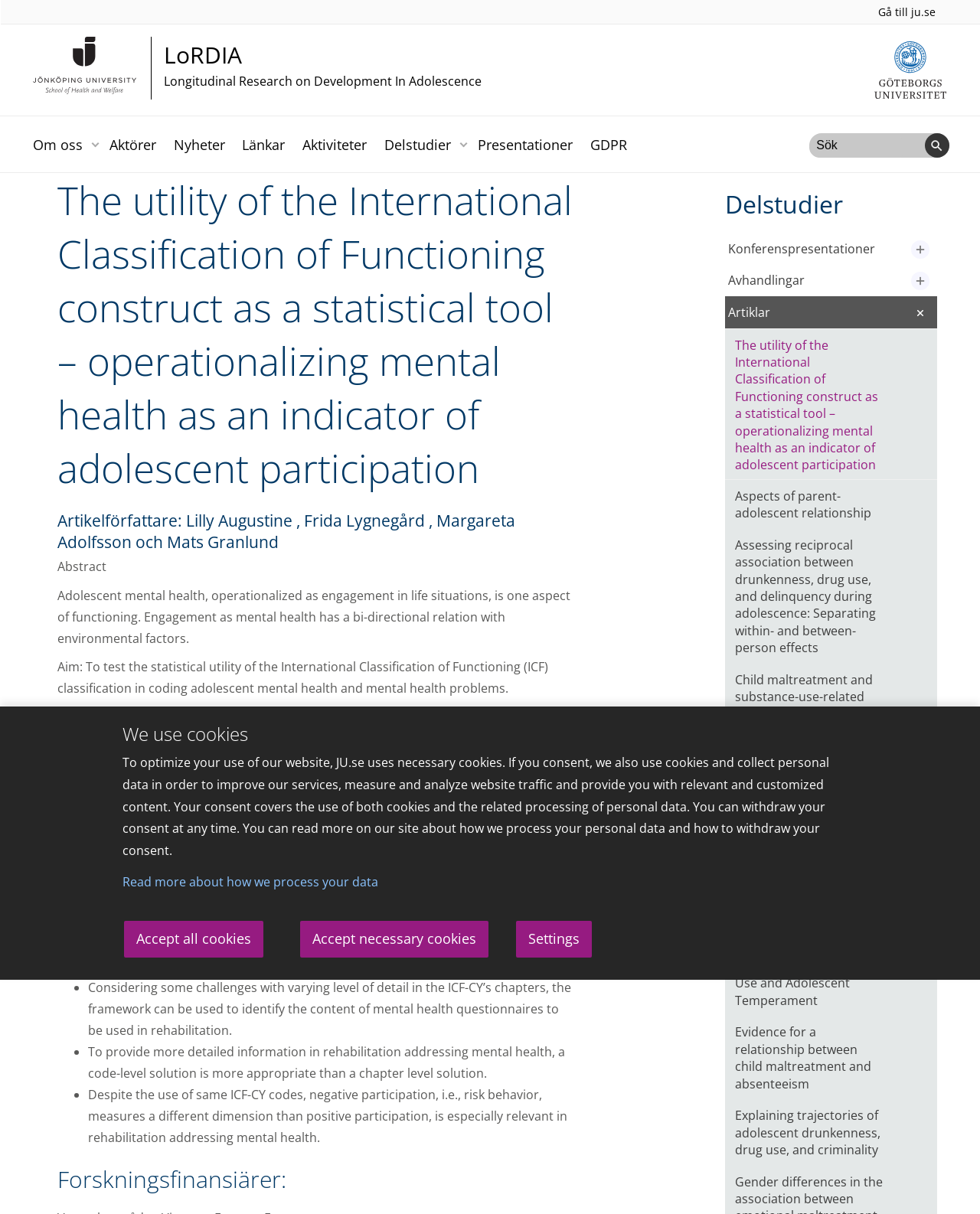What is the name of the university? Analyze the screenshot and reply with just one word or a short phrase.

Jönköping University